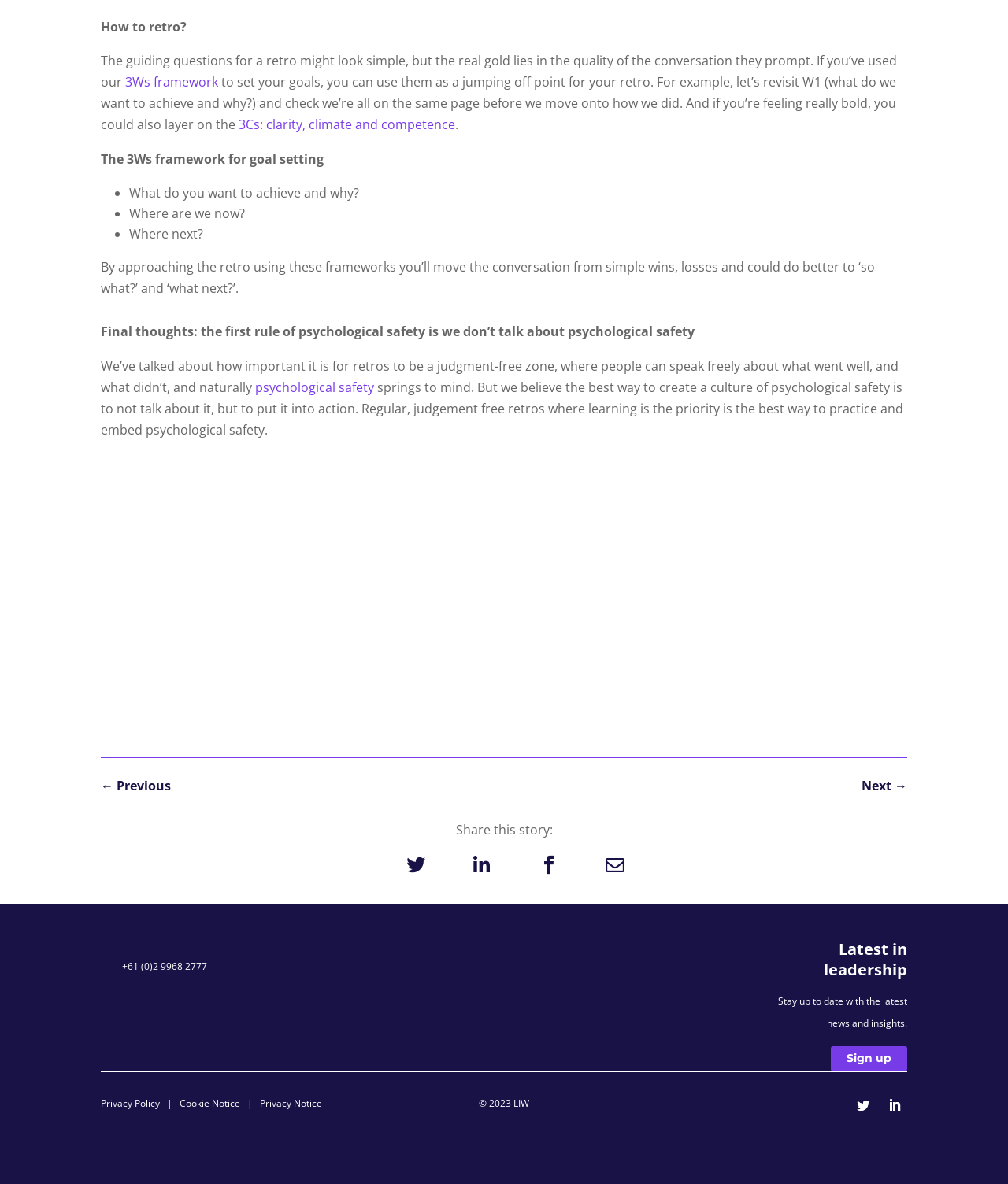For the element described, predict the bounding box coordinates as (top-left x, top-left y, bottom-right x, bottom-right y). All values should be between 0 and 1. Element description: Sign up

[0.824, 0.884, 0.9, 0.905]